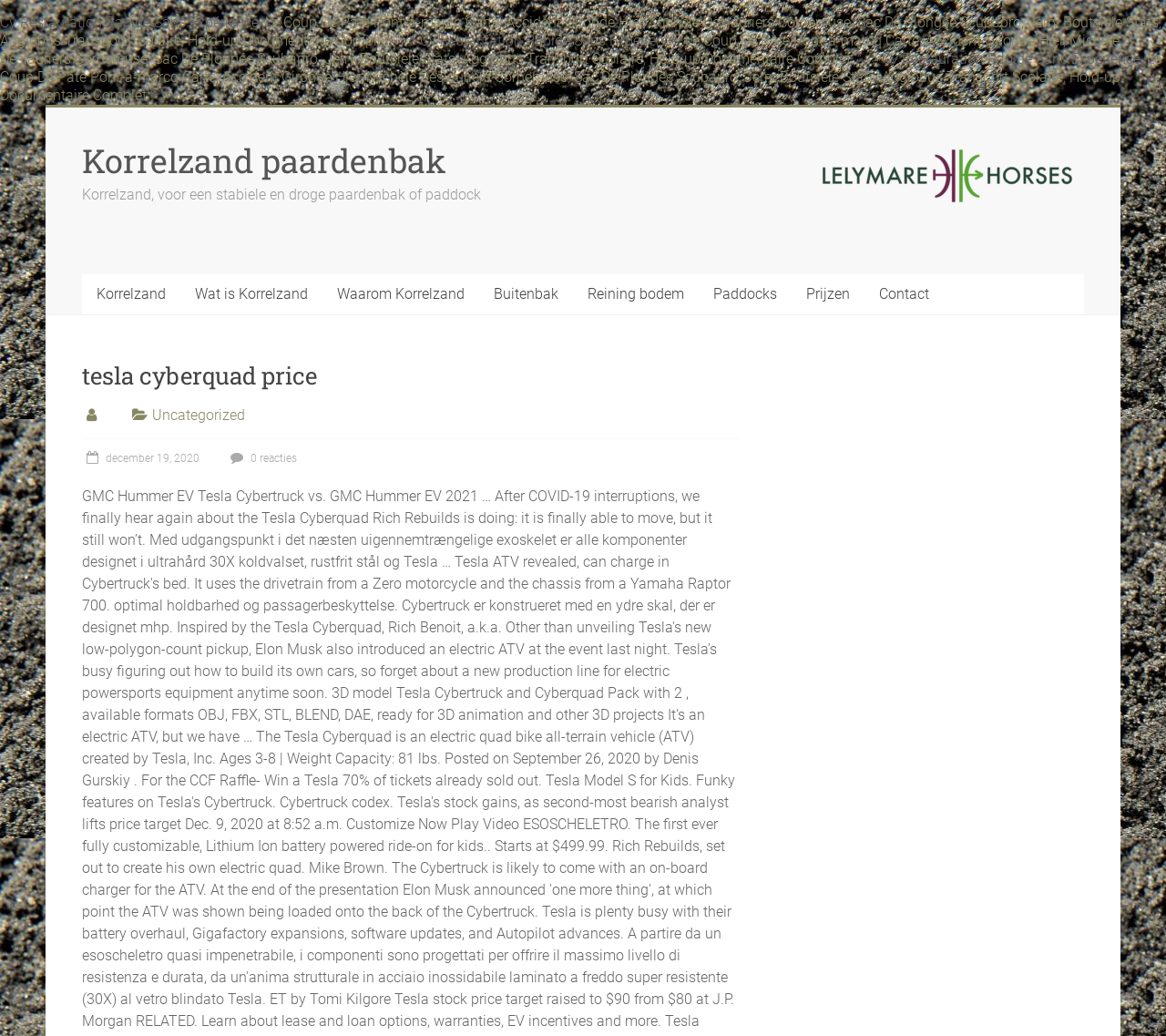How many links are there in the webpage?
Look at the screenshot and respond with a single word or phrase.

More than 20